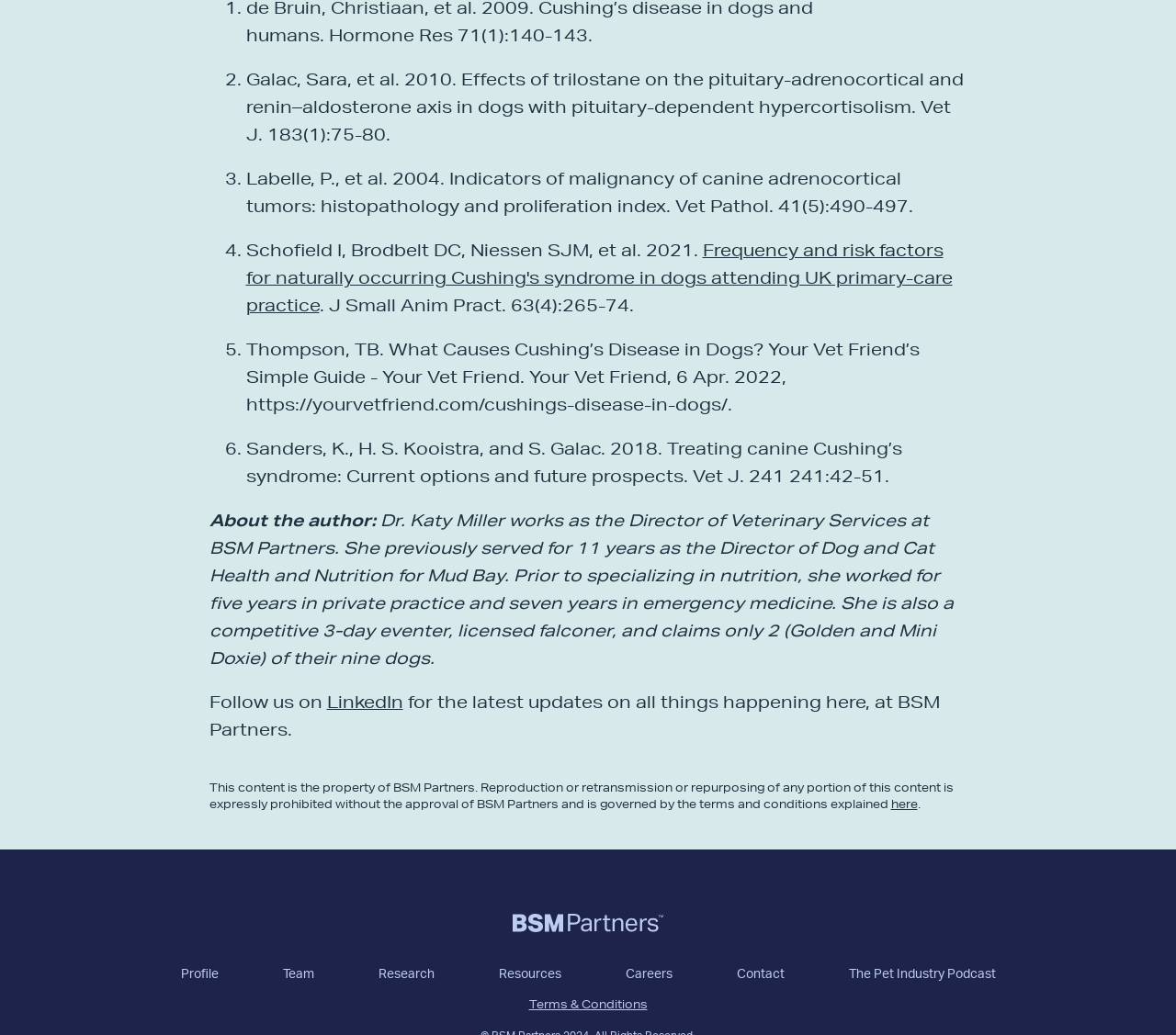With reference to the screenshot, provide a detailed response to the question below:
What is the name of the podcast mentioned on the webpage?

The name of the podcast is mentioned in the footer section of the webpage, along with other links to different sections of the website.